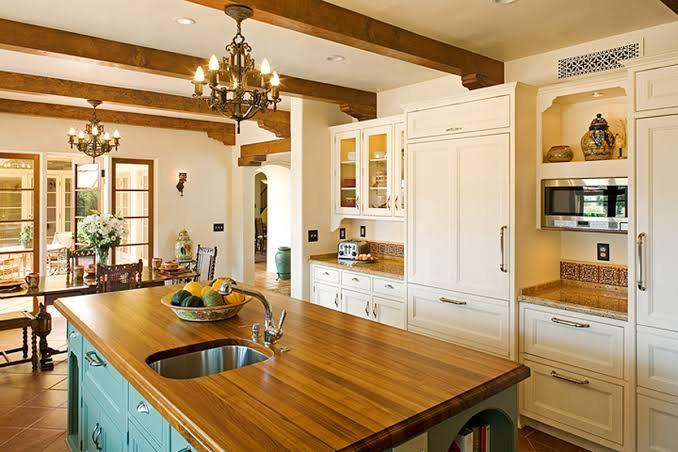Formulate a detailed description of the image content.

The image depicts a beautifully designed kitchen that showcases a harmonious blend of rustic charm and modern functionality. Central to the space is a large wooden island featuring a sleek, deep sink, perfect for meal preparation and entertaining. The island’s surface, crafted from rich wood, complements the bright turquoise cabinetry beneath it, adding a pop of color to the overall aesthetic.

Above, ornate chandeliers hang from the ceiling, enhancing the warm ambiance of the kitchen, which is further illuminated by natural light pouring in from large windows that offer a view of an adjoining dining area. The room features exposed wooden beams that contribute to the rustic appeal, while the cabinetry is primarily white with glass fronts, allowing for a light and airy feel.

Strategically placed appliances, including a built-in microwave, are seamlessly integrated into the design, ensuring ease of use while maintaining the kitchen’s uncluttered look. Decorative accents, like vases and art pieces displayed in the cabinets, add a personal touch to the space, making it not just a functional area for cooking but also an inviting gathering place for family and friends.